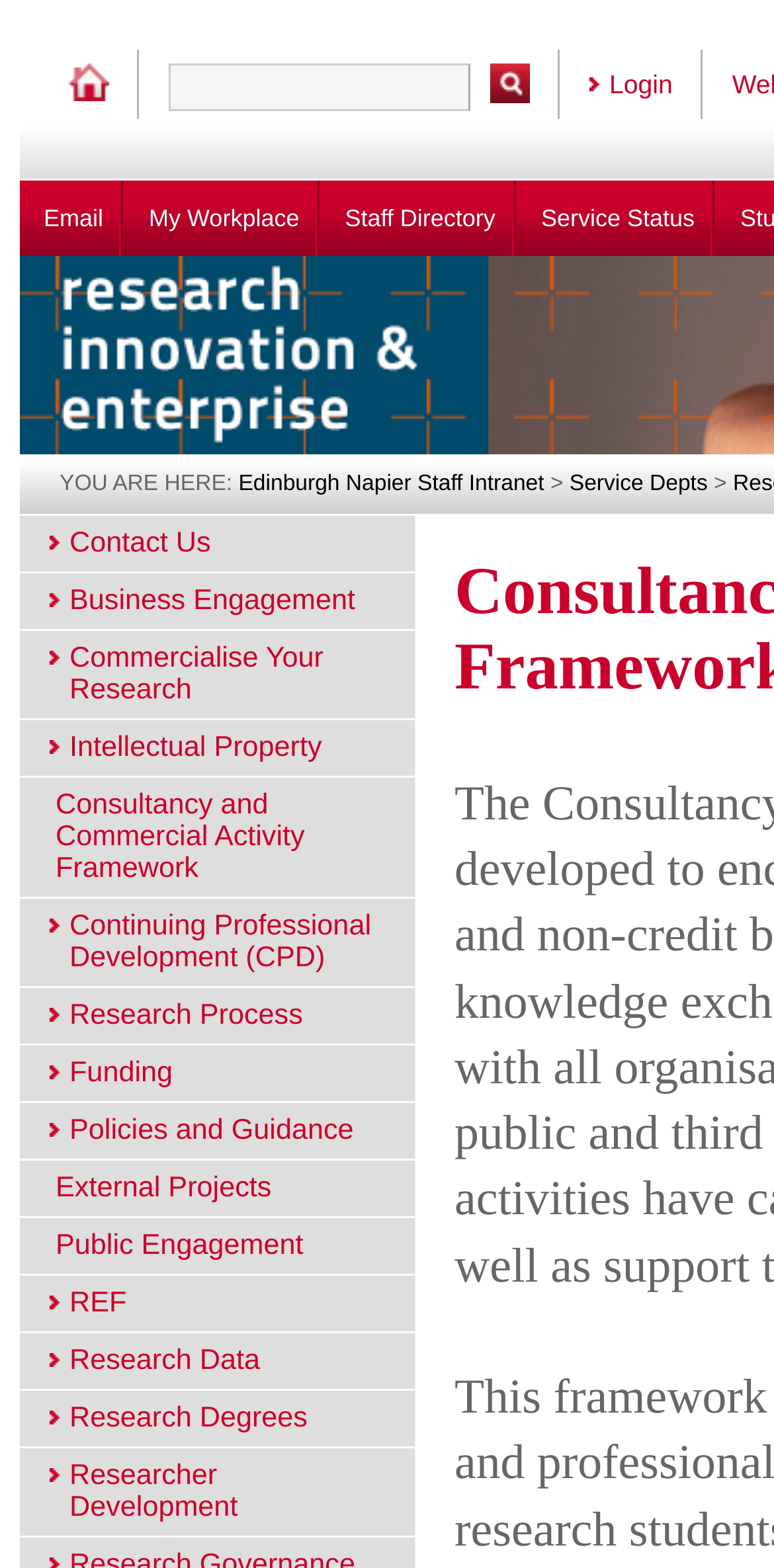Determine the bounding box coordinates of the clickable region to carry out the instruction: "view consultancy and commercial activity framework".

[0.026, 0.496, 0.536, 0.573]